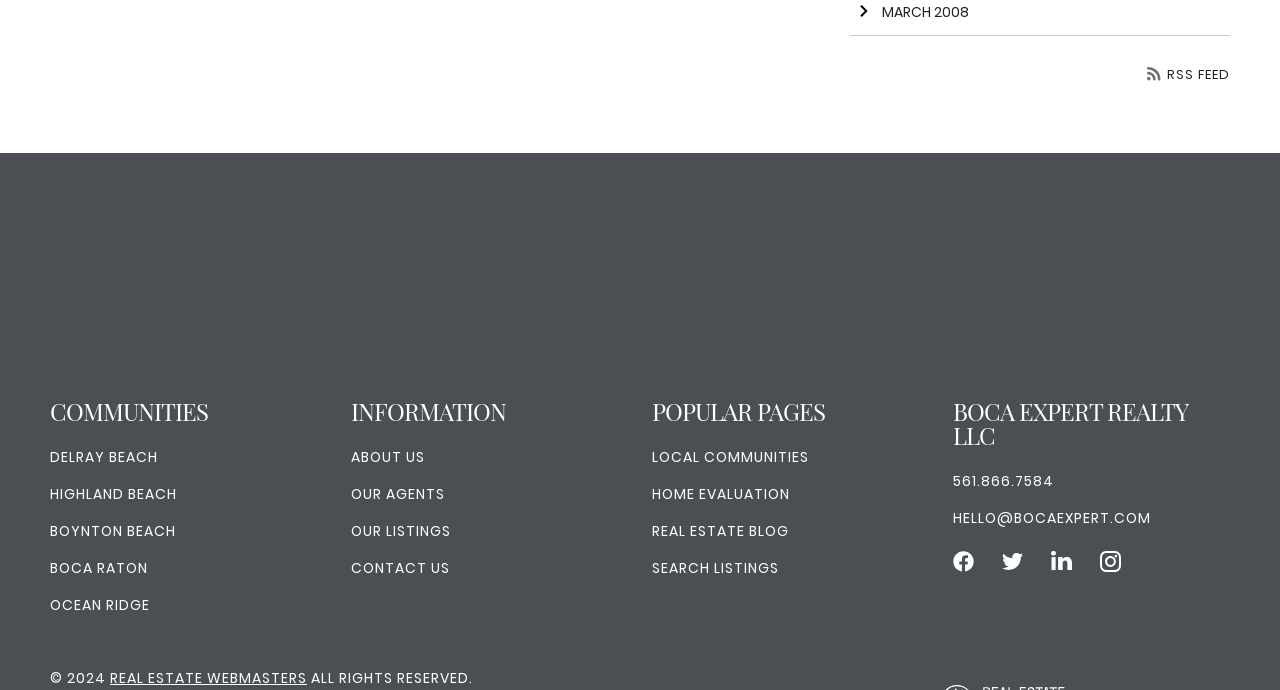What is the year of copyright mentioned on the website?
Can you offer a detailed and complete answer to this question?

I found the year of copyright by looking at the static text '© 2024' at the bottom of the webpage.